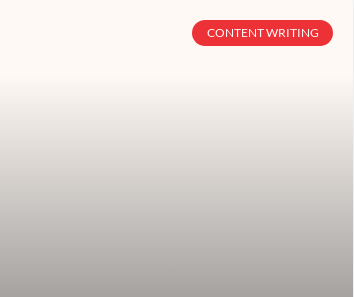Using the details from the image, please elaborate on the following question: What is the button labeled?

The button is labeled 'CONTENT WRITING', which suggests that it is related to a section or feature that provides content writing services or information, and the clear text makes it easy to read and understand.